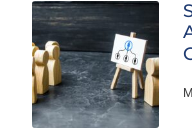Summarize the image with a detailed caption.

The image depicts a scene that symbolizes networking and professional connections. In the foreground, several wooden figurines stand in a semi-circle, representing individuals engaged in a discussion or group setting. At the center of this gathering is a small easel displaying a chart with connection points, illustrating the concept of networking and relationship building in a professional context. The backdrop presents a textured, dark surface that enhances the focus on the figures and artwork, suggesting a formal or thoughtfully arranged environment. This image may complement discussions around effective networking strategies, emphasizing the importance of interpersonal skills and professional presentation, as highlighted in articles about making strong connections in various networking scenarios.